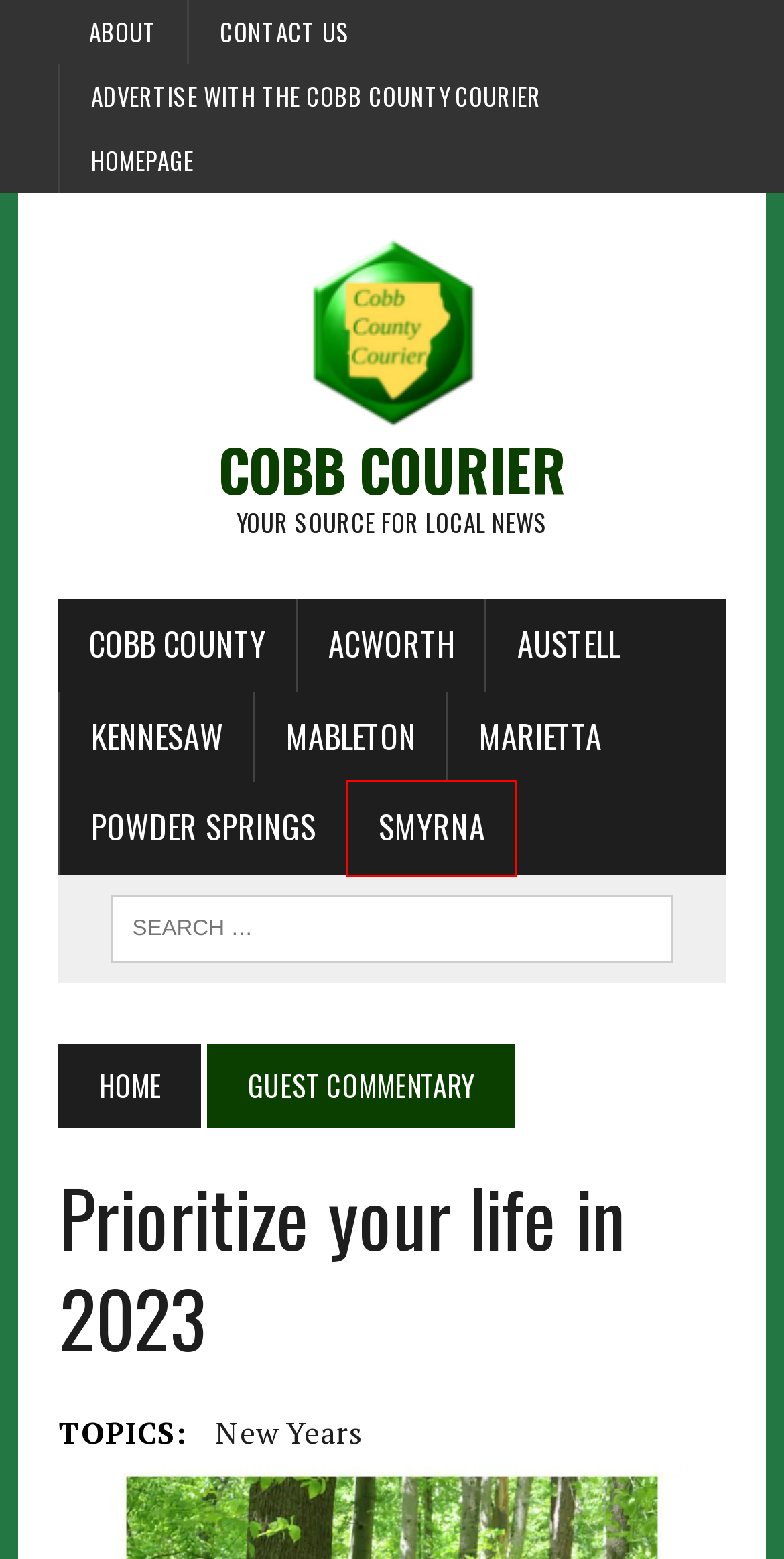You are provided with a screenshot of a webpage highlighting a UI element with a red bounding box. Choose the most suitable webpage description that matches the new page after clicking the element in the bounding box. Here are the candidates:
A. Austell Archives - Cobb Courier
B. New Years Archives - Cobb Courier
C. Contact Us - Cobb Courier
D. Smyrna Archives - Cobb Courier
E. Powder Springs Archives - Cobb Courier
F. Homepage - Cobb Courier
G. Guest Commentary Archives - Cobb Courier
H. About - Cobb Courier

D